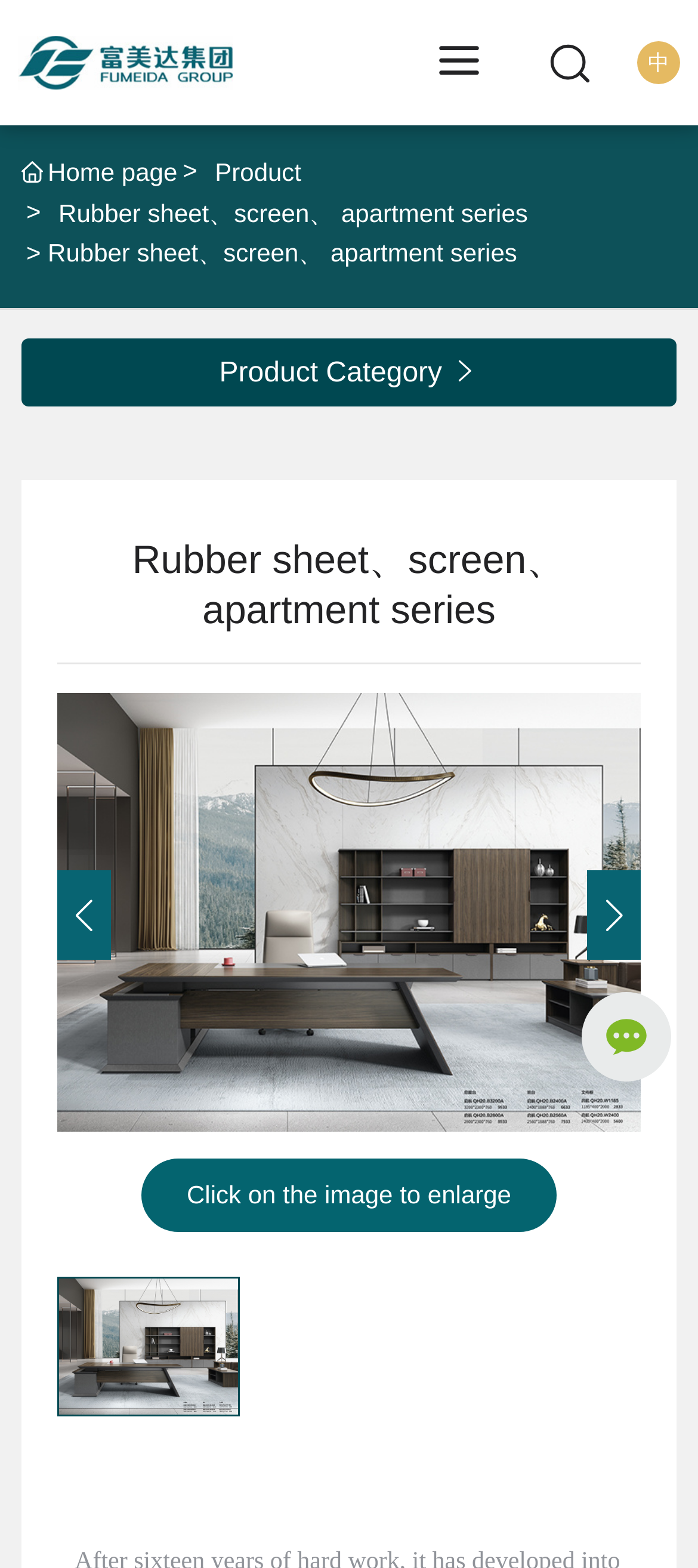Given the description "Rubber sheet、screen、 apartment series", provide the bounding box coordinates of the corresponding UI element.

[0.084, 0.124, 0.756, 0.148]